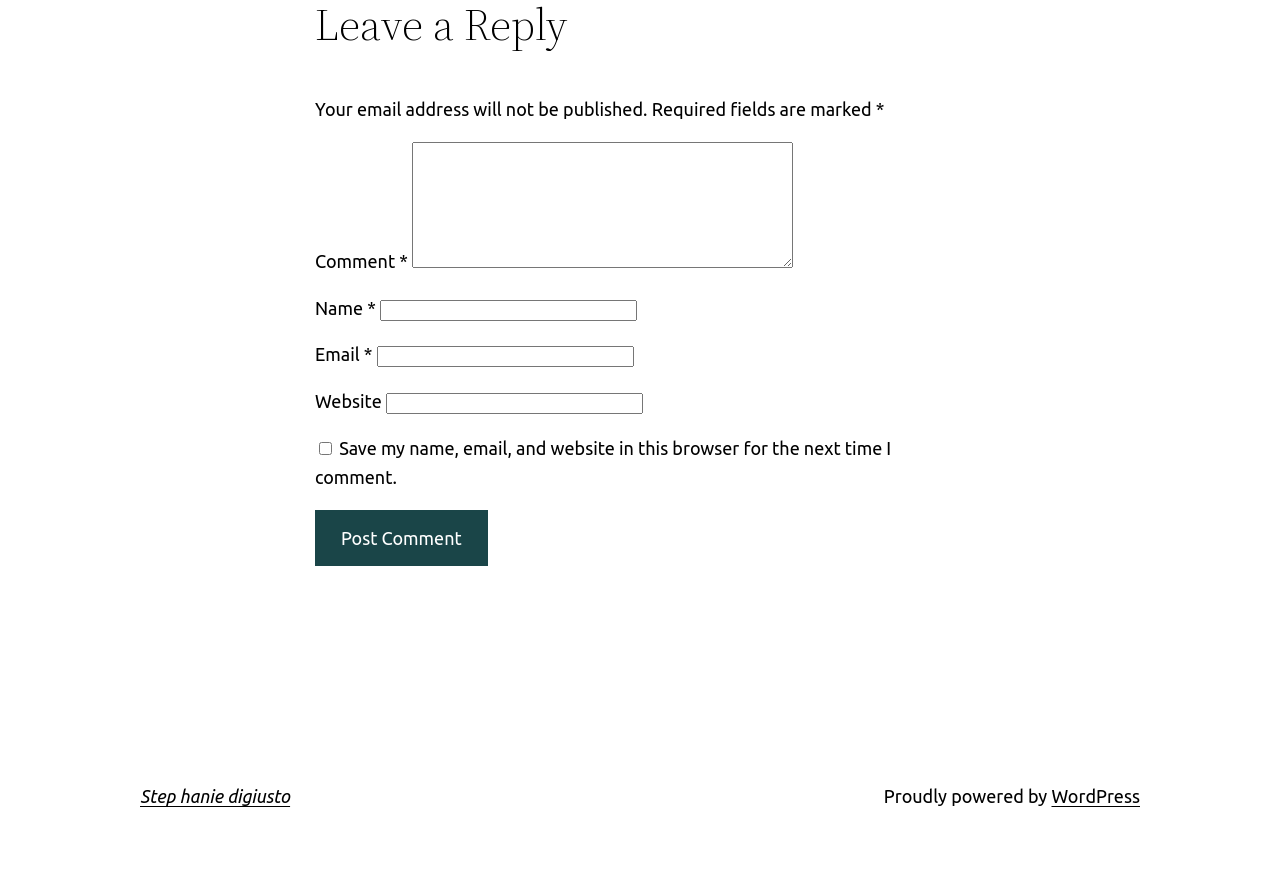Find the bounding box coordinates for the area you need to click to carry out the instruction: "leave a comment". The coordinates should be four float numbers between 0 and 1, indicated as [left, top, right, bottom].

[0.246, 0.287, 0.312, 0.309]